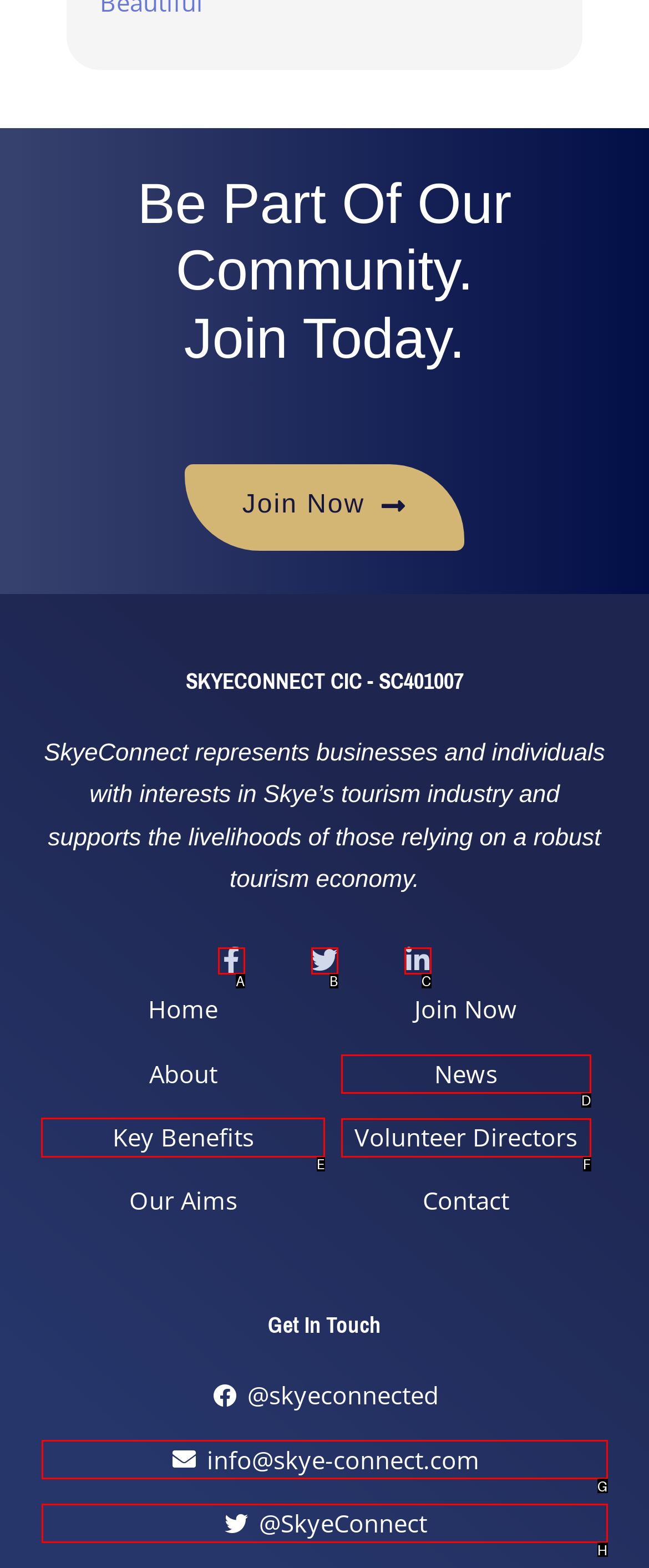Identify the correct UI element to click for this instruction: Read about Key Benefits
Respond with the appropriate option's letter from the provided choices directly.

E